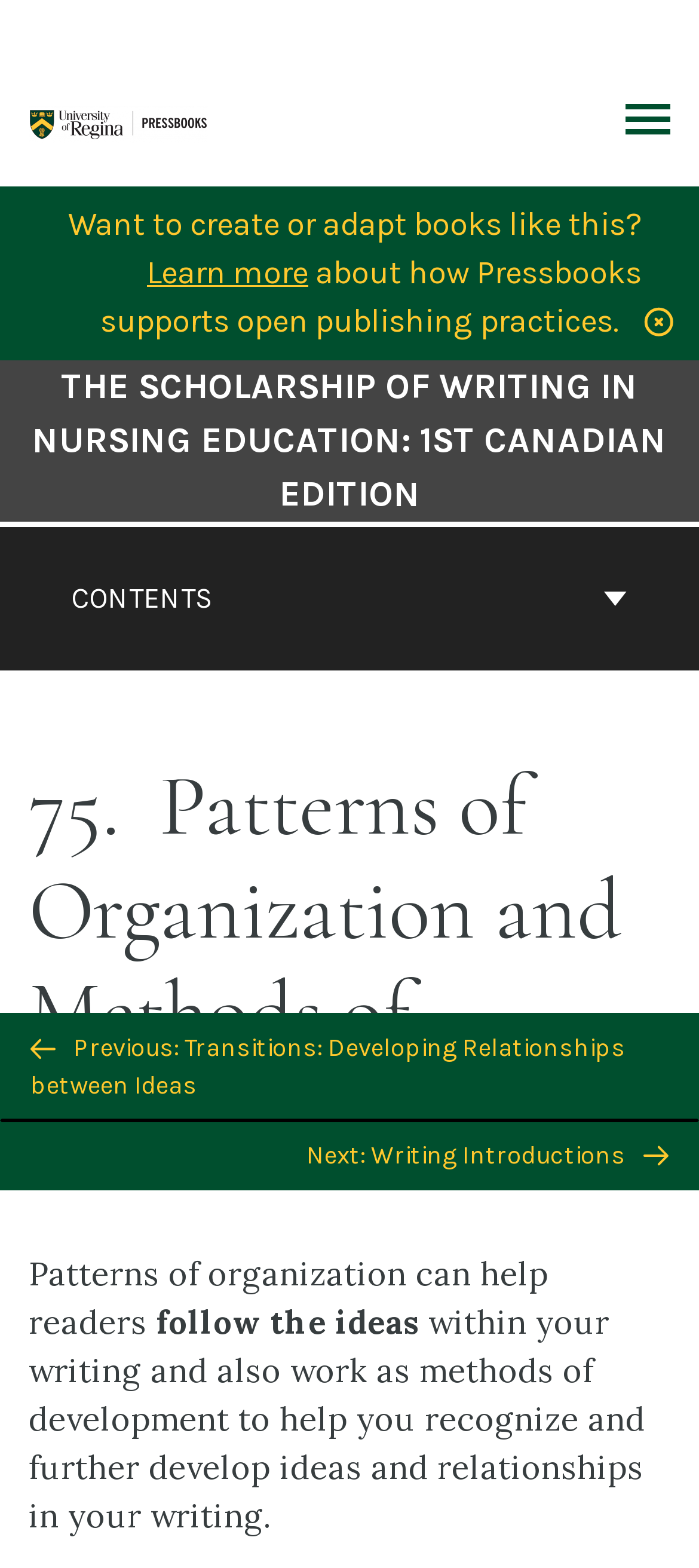What is the title of the book being described?
Using the details from the image, give an elaborate explanation to answer the question.

I found the answer by looking at the heading 'Go to the cover page of The Scholarship of Writing in Nursing Education: 1st Canadian Edition' and the static text 'THE SCHOLARSHIP OF WRITING IN NURSING EDUCATION: 1ST CANADIAN EDITION'.